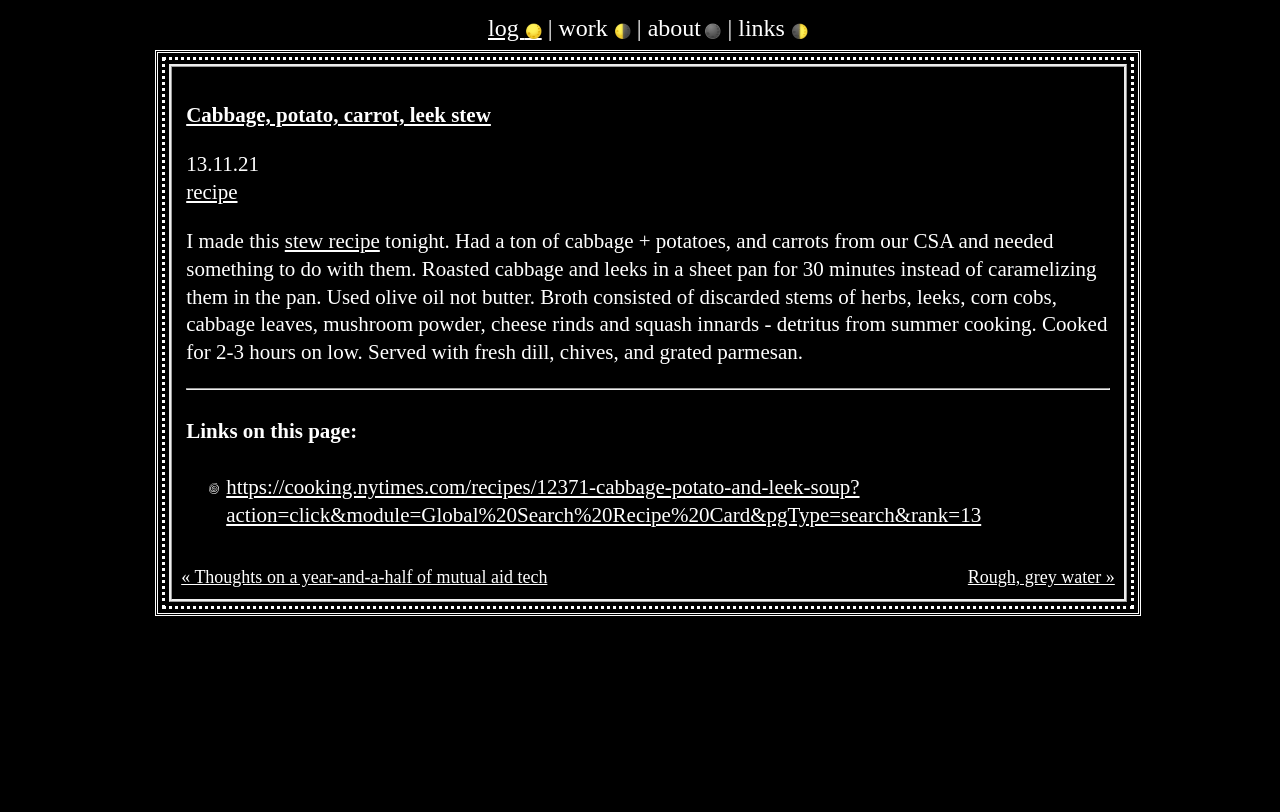What is the name of the stew recipe?
Provide a short answer using one word or a brief phrase based on the image.

Cabbage, potato, carrot, leek stew